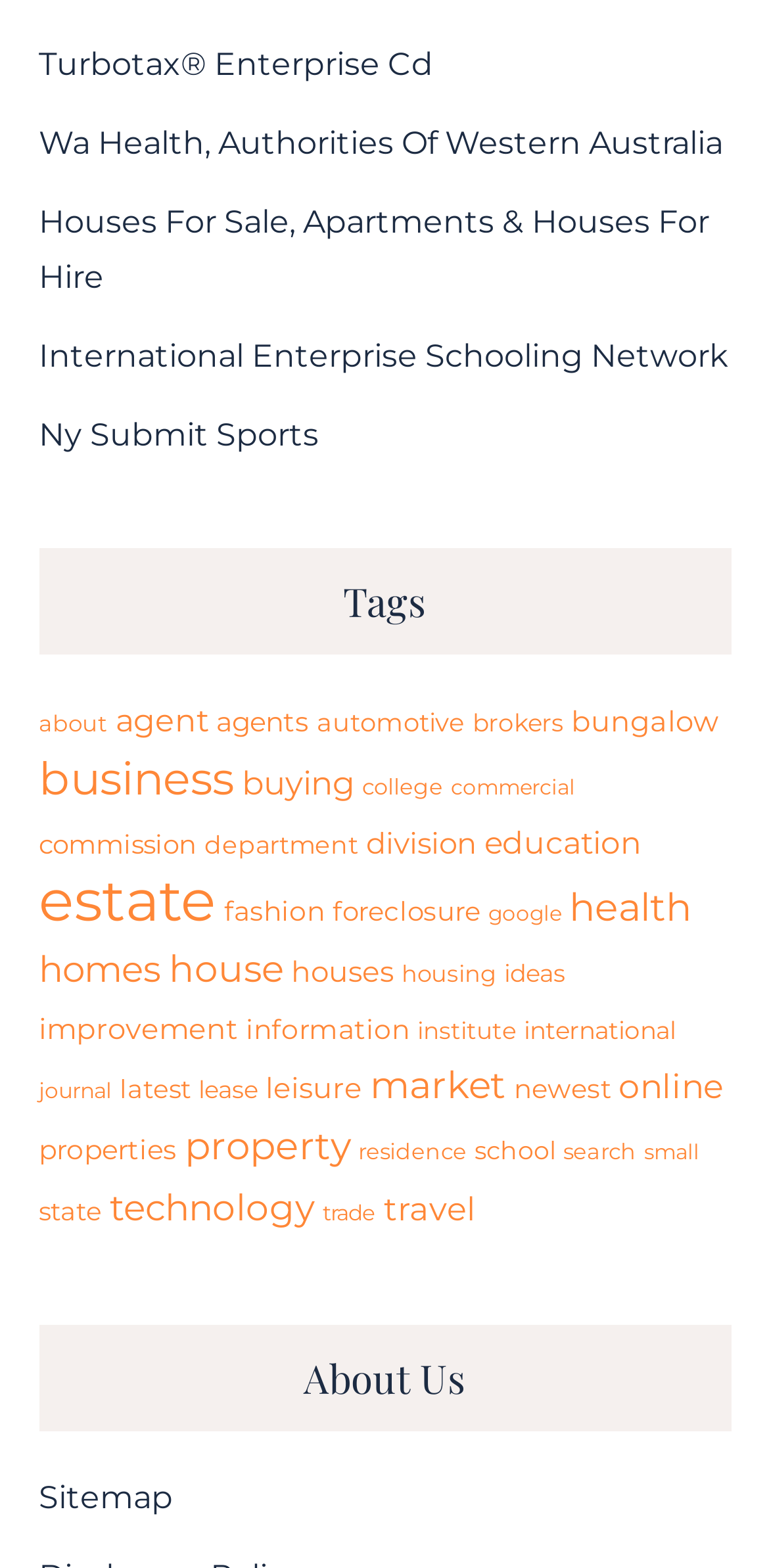Analyze the image and provide a detailed answer to the question: What is the category with the most items?

I scanned through the links under the 'Tags' heading and found that the category 'estate' has the most items, with 497 items.